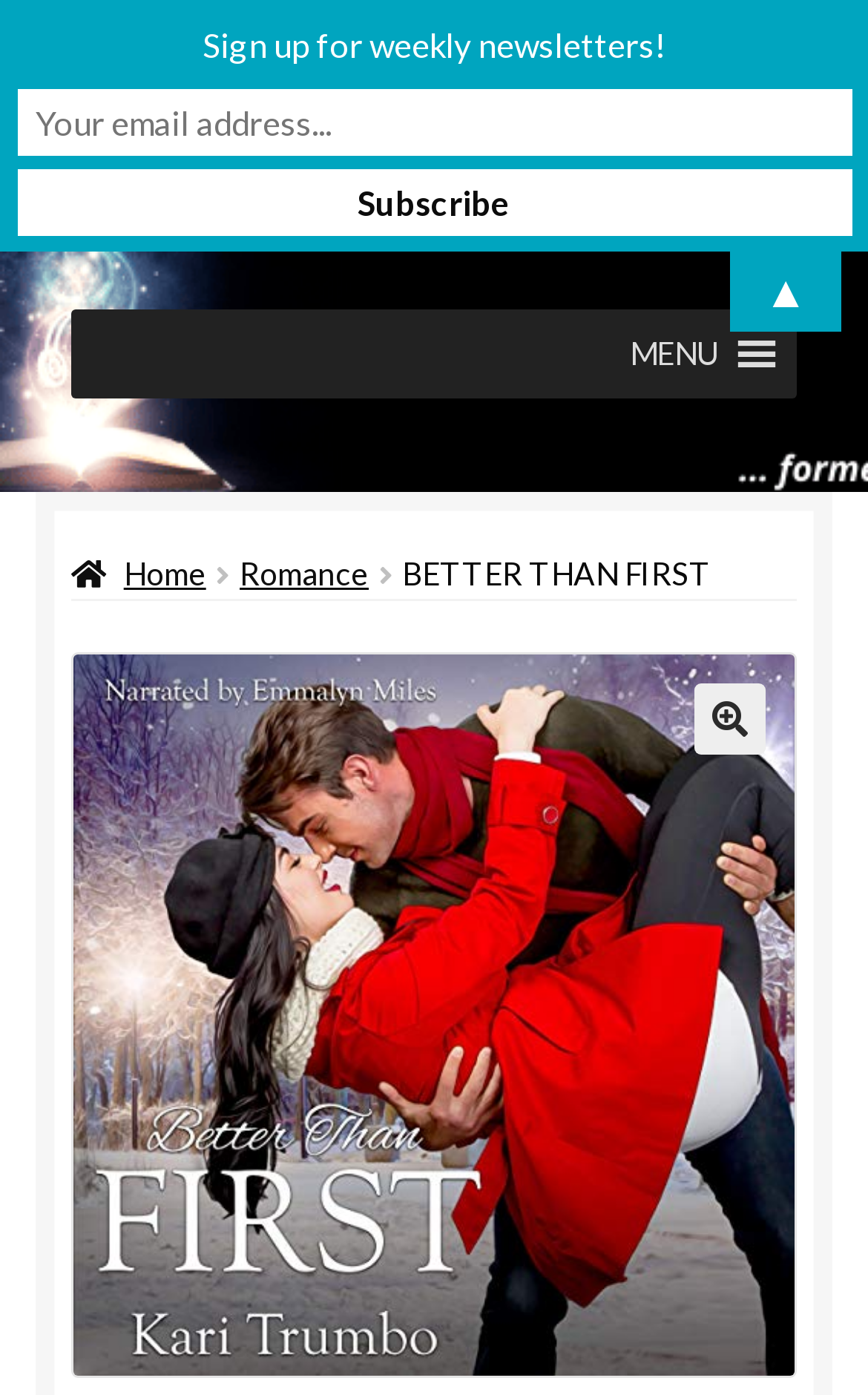Find the bounding box coordinates of the area that needs to be clicked in order to achieve the following instruction: "Click on the 'Sun Rise Villa Farm House' link". The coordinates should be specified as four float numbers between 0 and 1, i.e., [left, top, right, bottom].

None